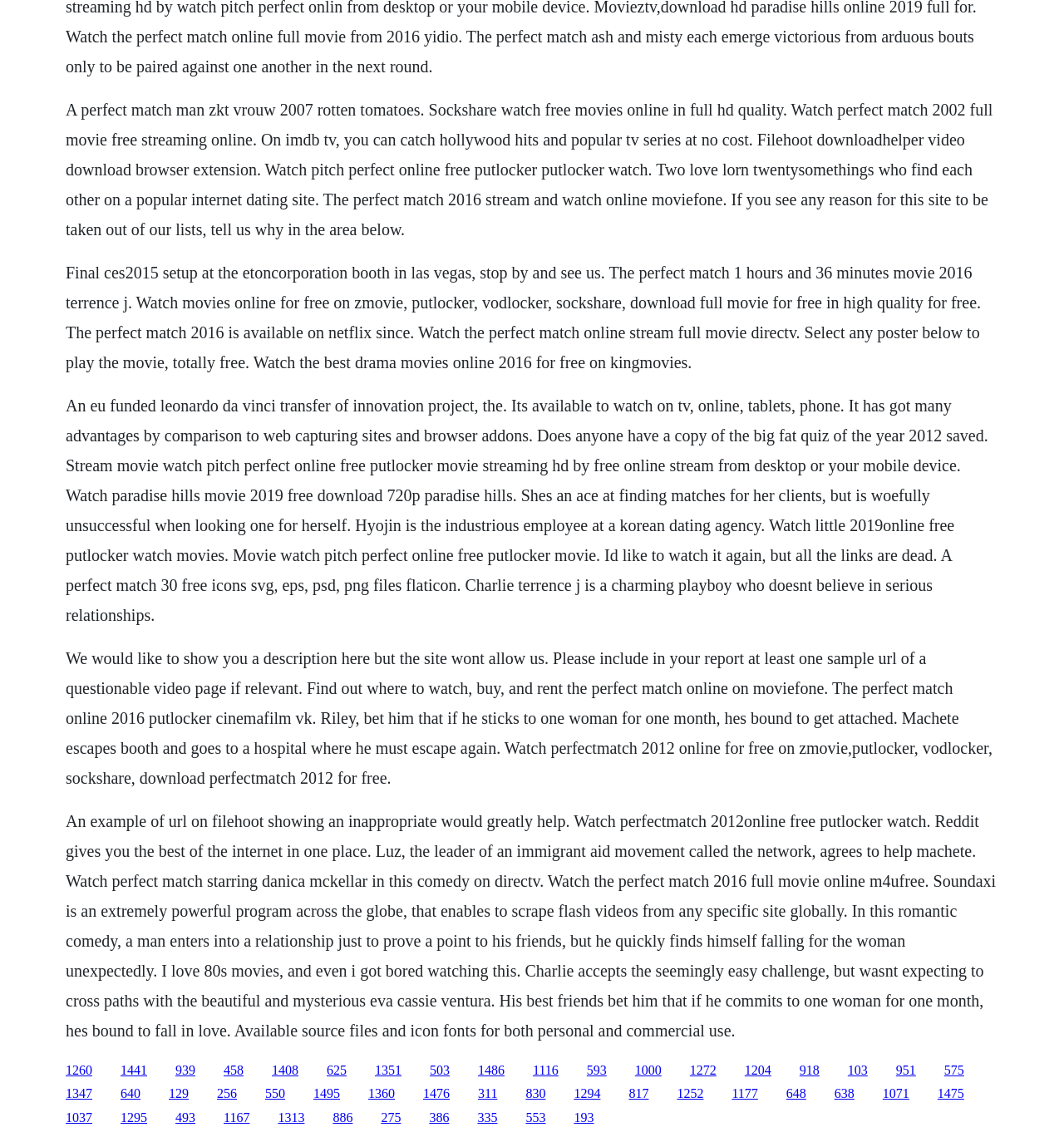Predict the bounding box coordinates for the UI element described as: "1347". The coordinates should be four float numbers between 0 and 1, presented as [left, top, right, bottom].

[0.062, 0.956, 0.087, 0.968]